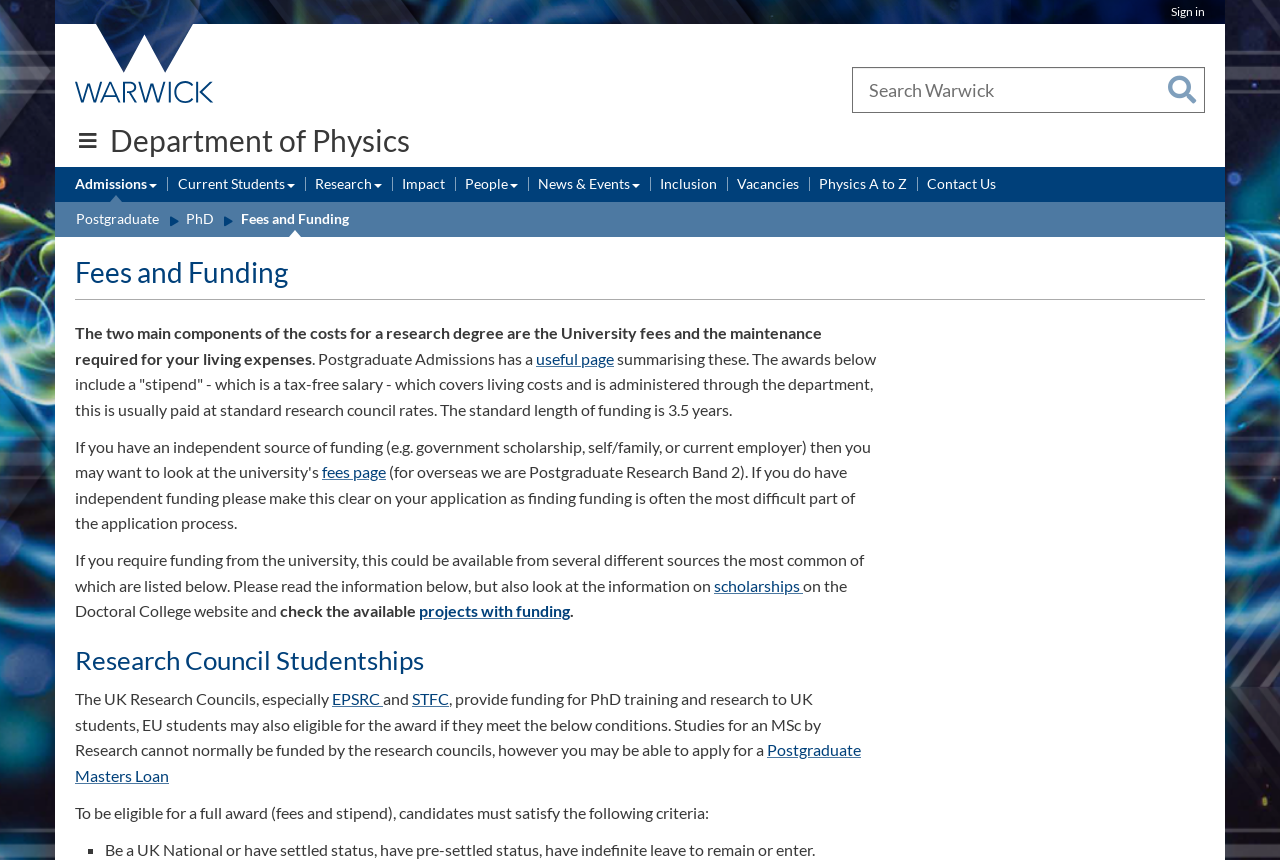Identify the bounding box coordinates of the clickable region to carry out the given instruction: "Sign in".

[0.915, 0.005, 0.941, 0.022]